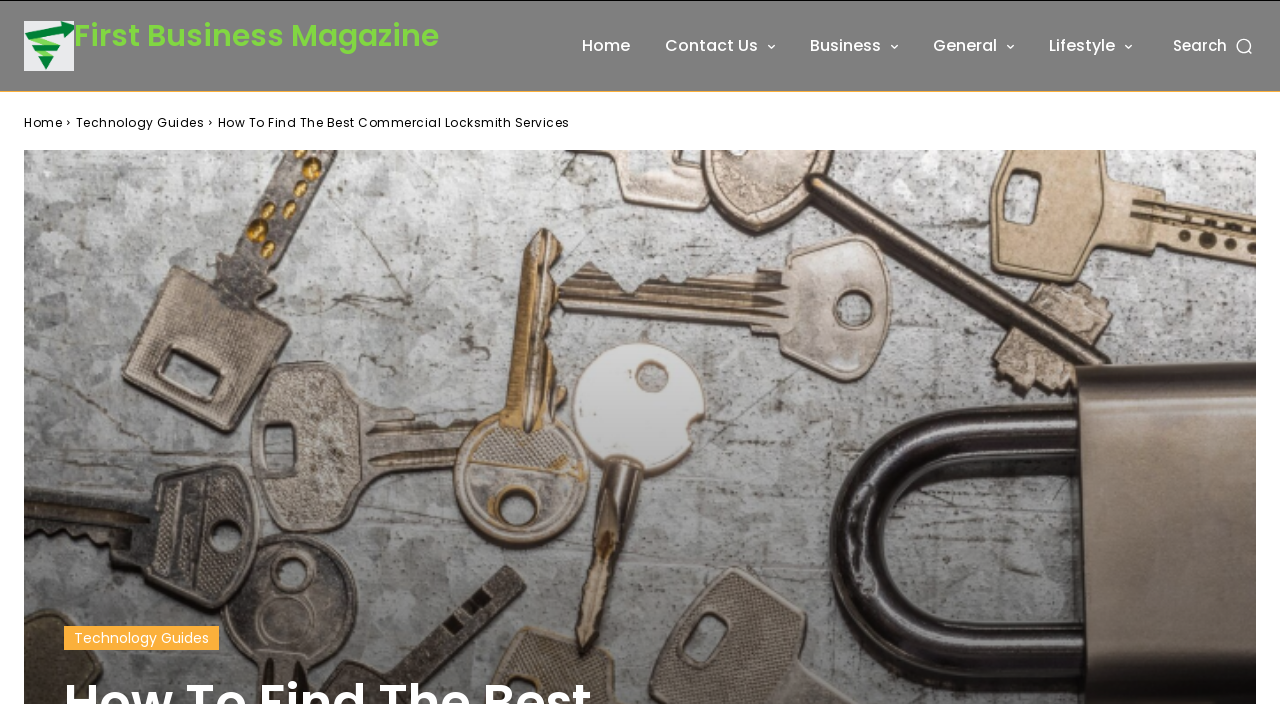Determine the bounding box coordinates of the clickable element necessary to fulfill the instruction: "go to home page". Provide the coordinates as four float numbers within the 0 to 1 range, i.e., [left, top, right, bottom].

[0.45, 0.001, 0.496, 0.129]